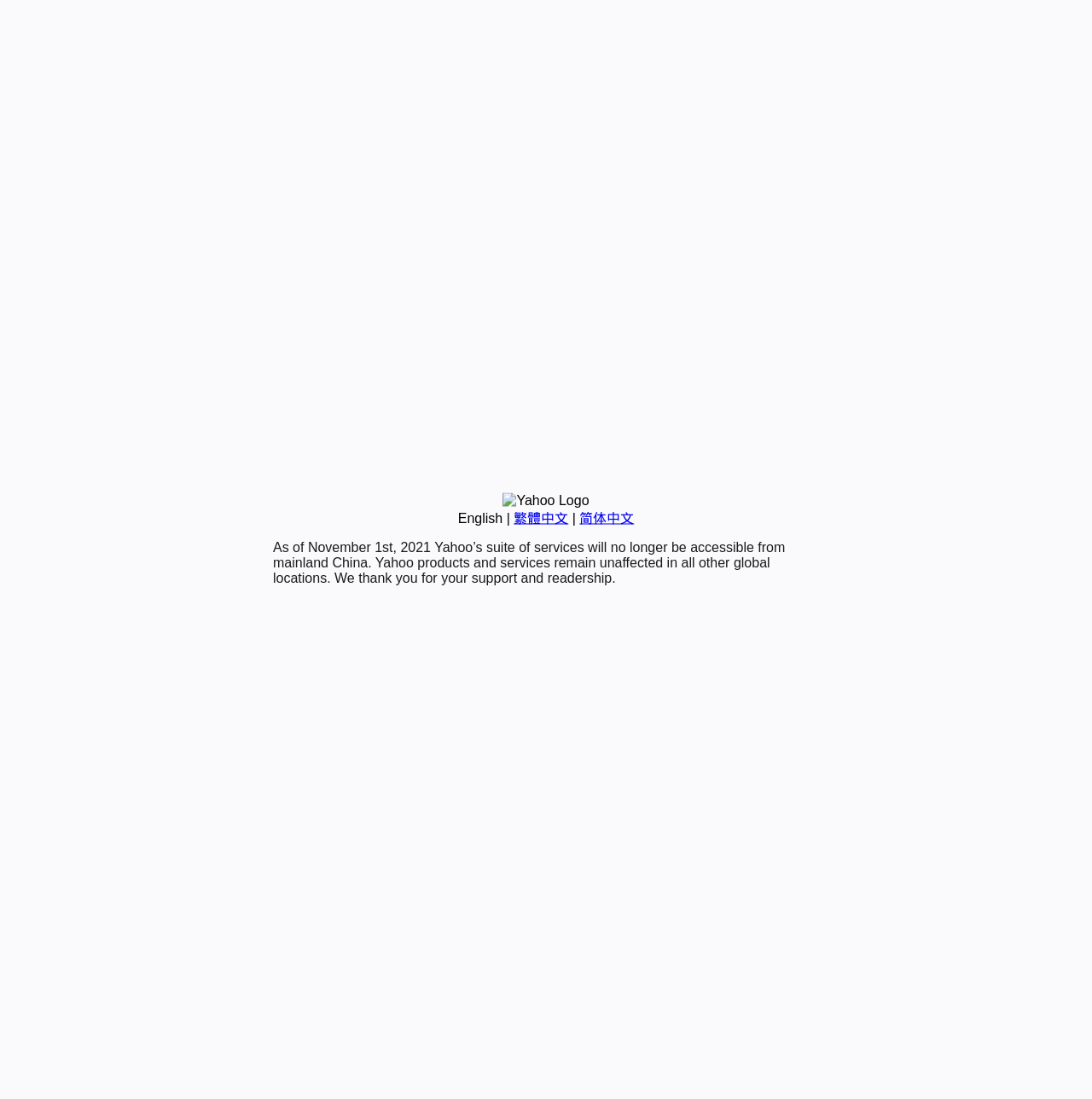Please determine the bounding box of the UI element that matches this description: 简体中文. The coordinates should be given as (top-left x, top-left y, bottom-right x, bottom-right y), with all values between 0 and 1.

[0.531, 0.465, 0.581, 0.478]